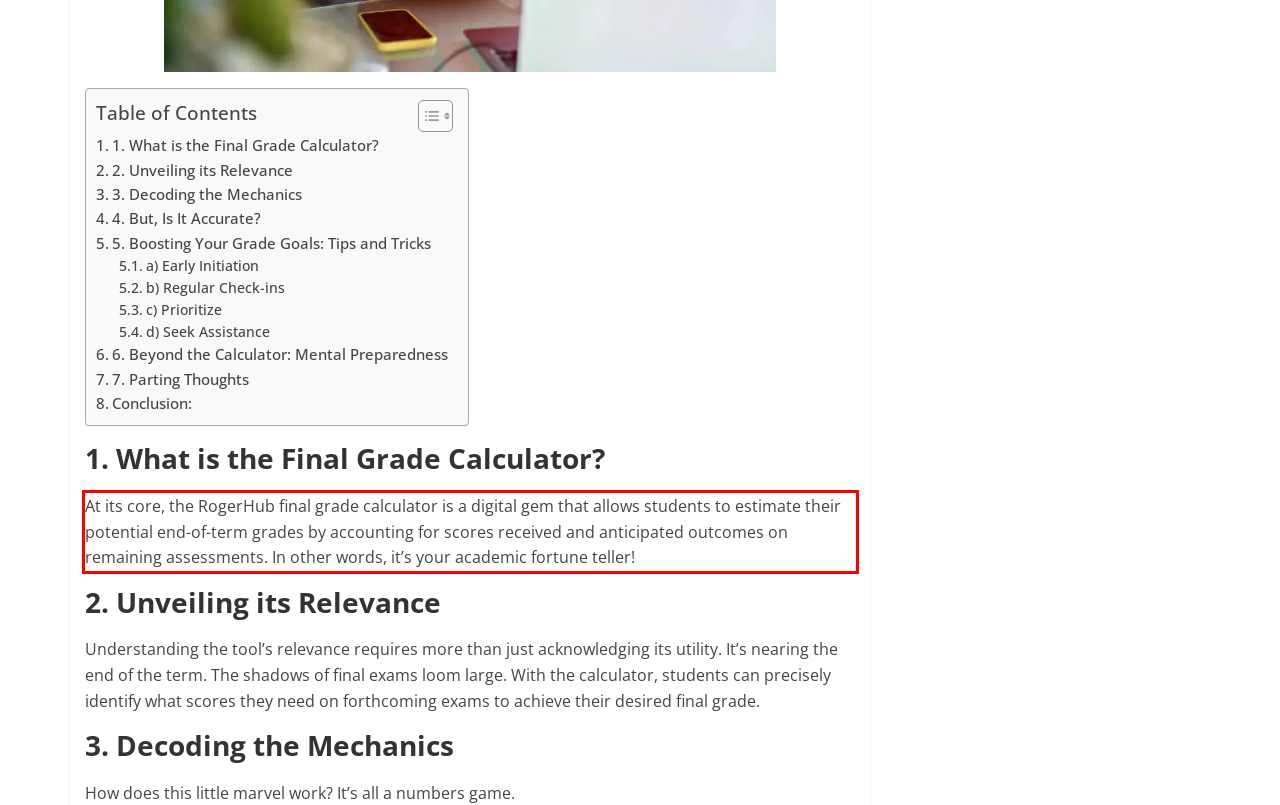Within the screenshot of a webpage, identify the red bounding box and perform OCR to capture the text content it contains.

At its core, the RogerHub final grade calculator is a digital gem that allows students to estimate their potential end-of-term grades by accounting for scores received and anticipated outcomes on remaining assessments. In other words, it’s your academic fortune teller!